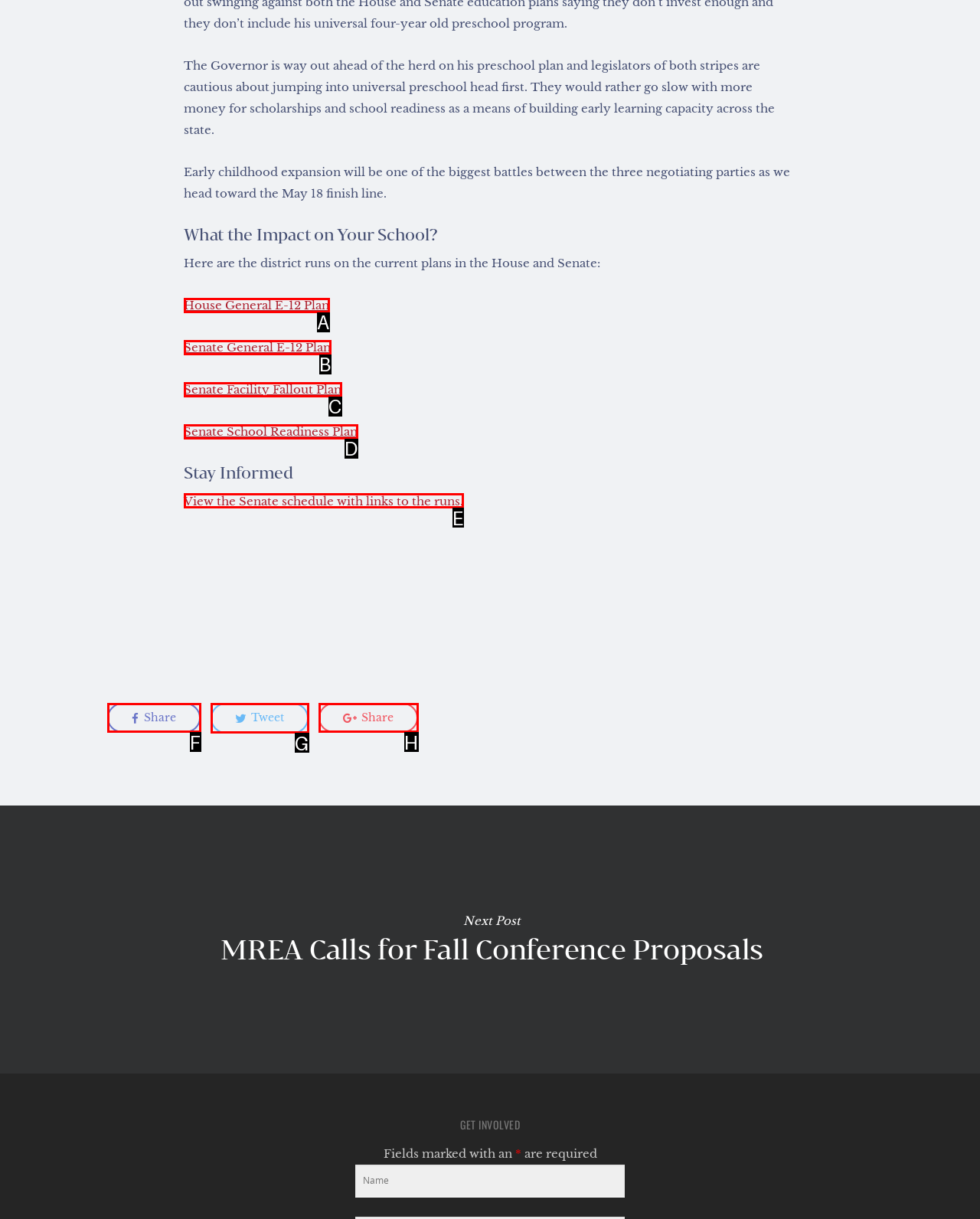Select the HTML element that needs to be clicked to carry out the task: Click the 'View the Senate schedule with links to the runs' link
Provide the letter of the correct option.

E